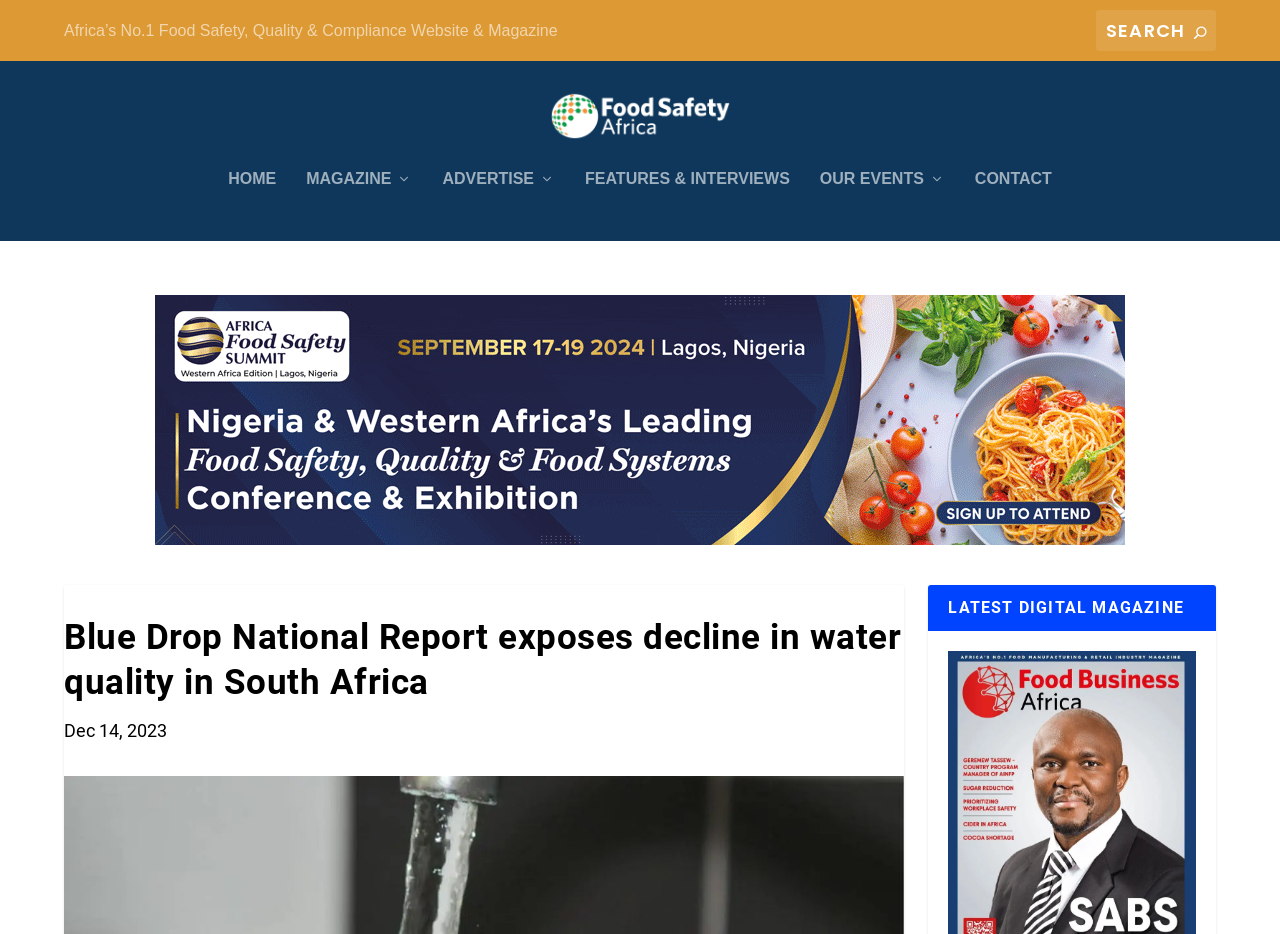Using the provided element description: "FEATURES & INTERVIEWS", determine the bounding box coordinates of the corresponding UI element in the screenshot.

[0.457, 0.198, 0.617, 0.273]